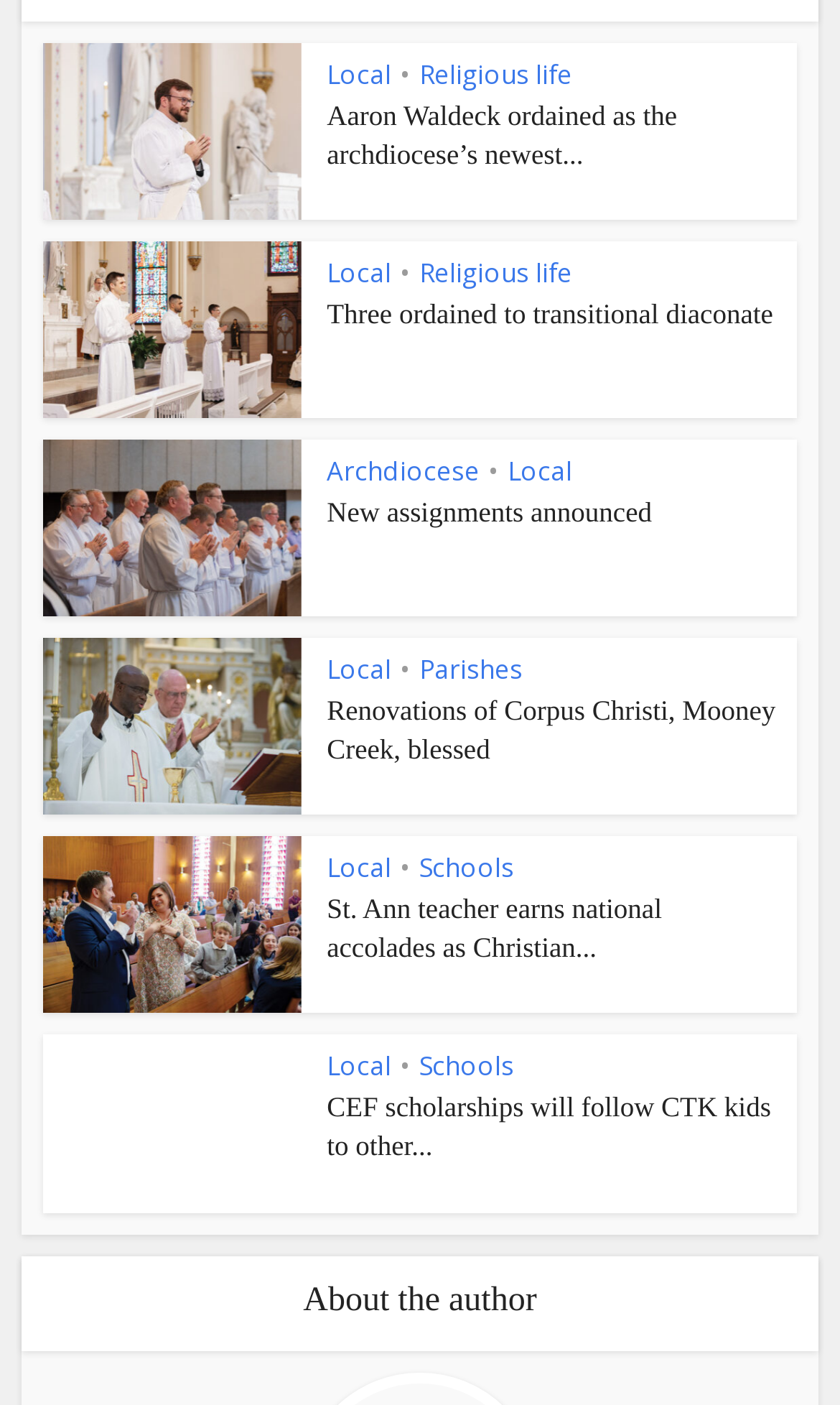What is the category of the first article?
From the details in the image, provide a complete and detailed answer to the question.

I looked at the first article element [176] and found a link element [660] with the text 'Local', which suggests that the category of the first article is 'Local'.